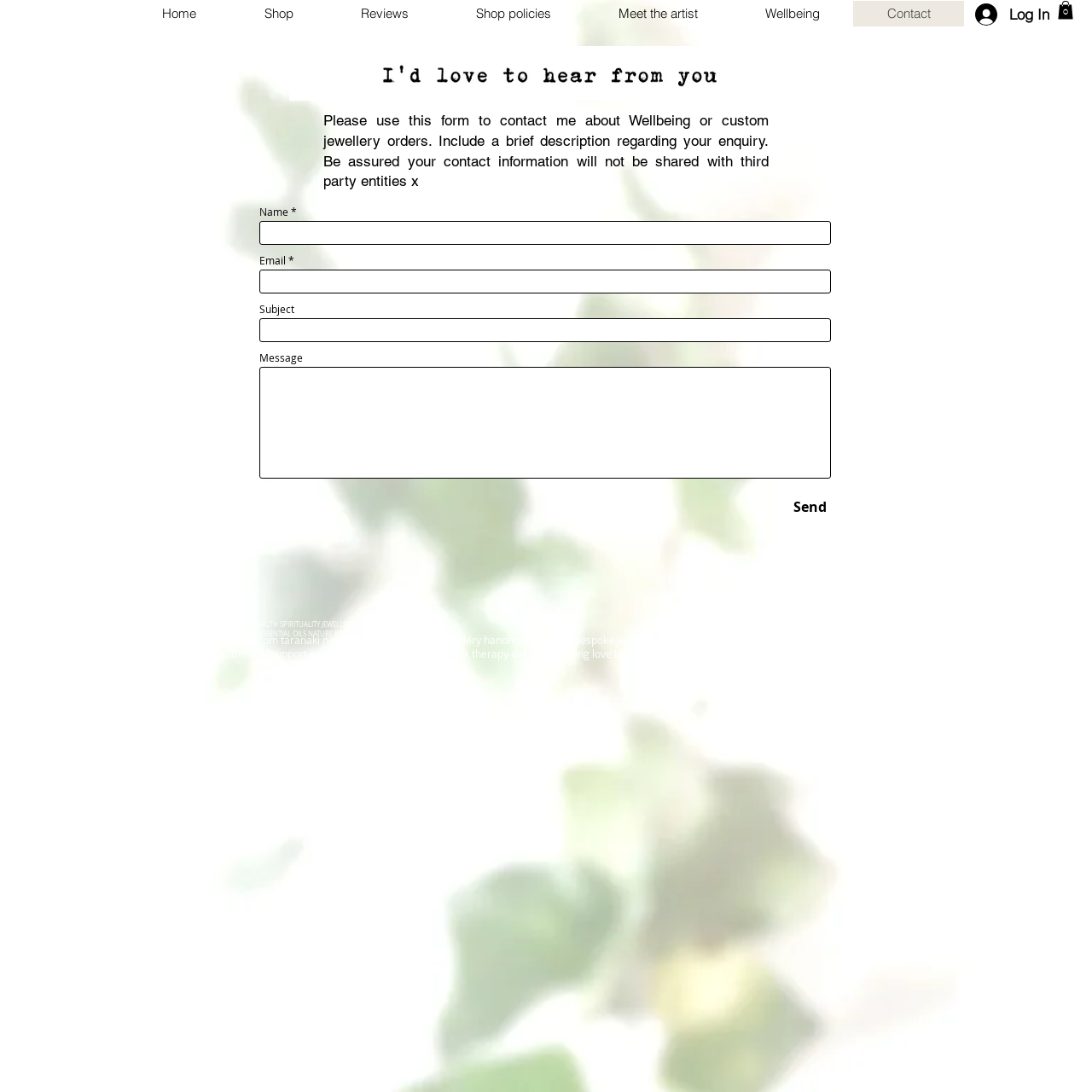Could you determine the bounding box coordinates of the clickable element to complete the instruction: "Fill in the Name field"? Provide the coordinates as four float numbers between 0 and 1, i.e., [left, top, right, bottom].

[0.238, 0.202, 0.761, 0.224]